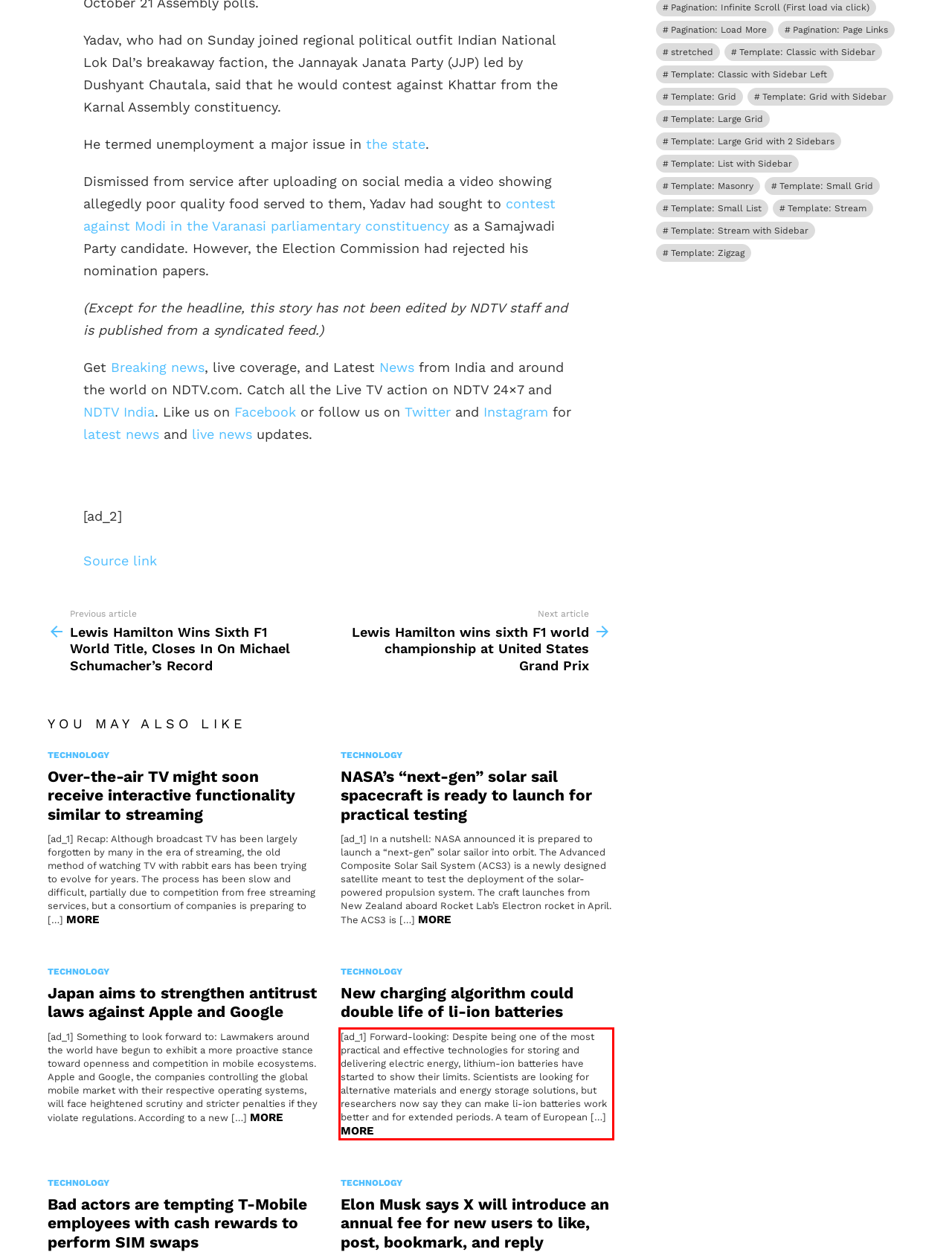Review the webpage screenshot provided, and perform OCR to extract the text from the red bounding box.

[ad_1] Forward-looking: Despite being one of the most practical and effective technologies for storing and delivering electric energy, lithium-ion batteries have started to show their limits. Scientists are looking for alternative materials and energy storage solutions, but researchers now say they can make li-ion batteries work better and for extended periods. A team of European […] MORE